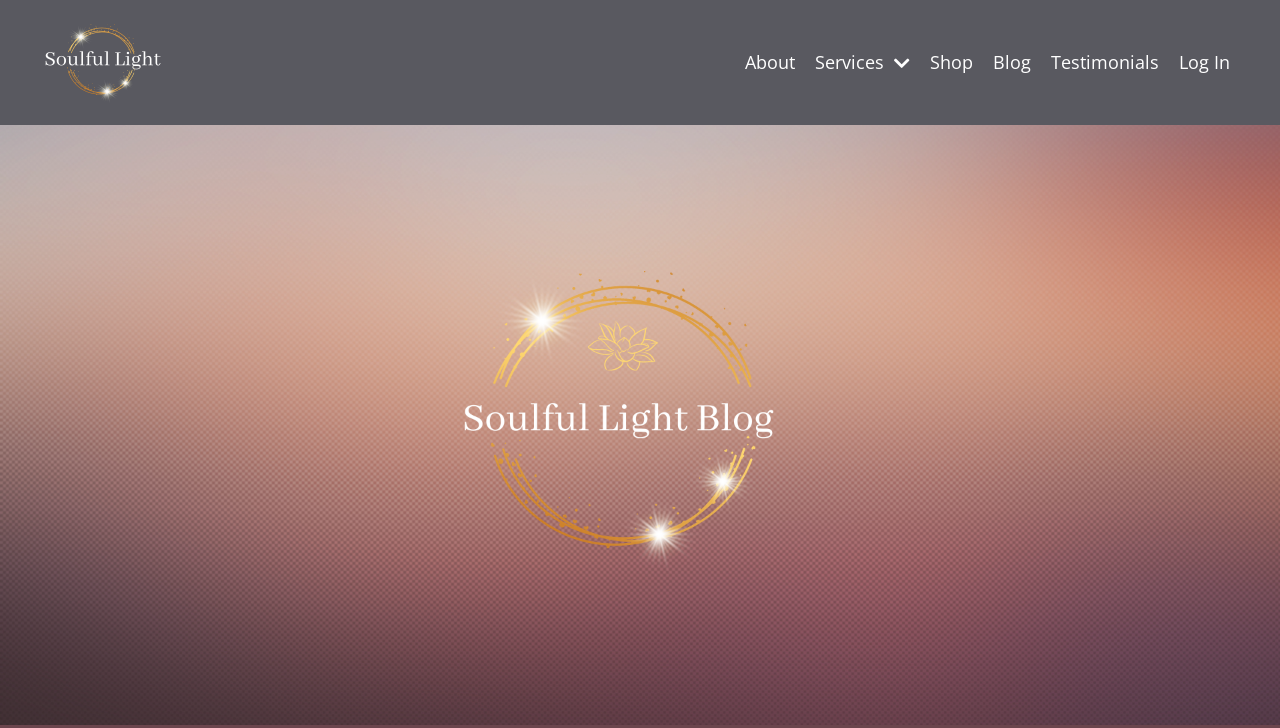What is the logo of the website?
Please use the image to provide a one-word or short phrase answer.

Soulful Light